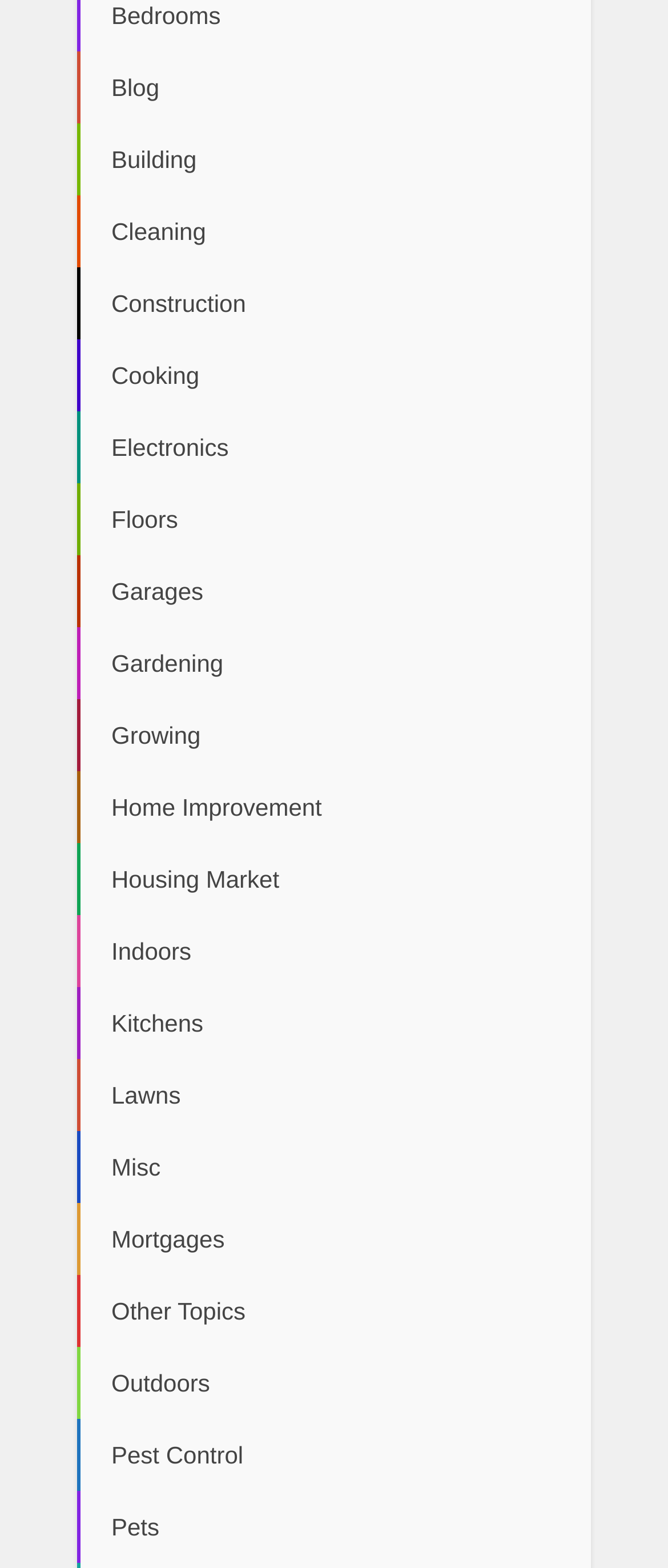Answer succinctly with a single word or phrase:
What is the last category listed on the webpage?

Pets